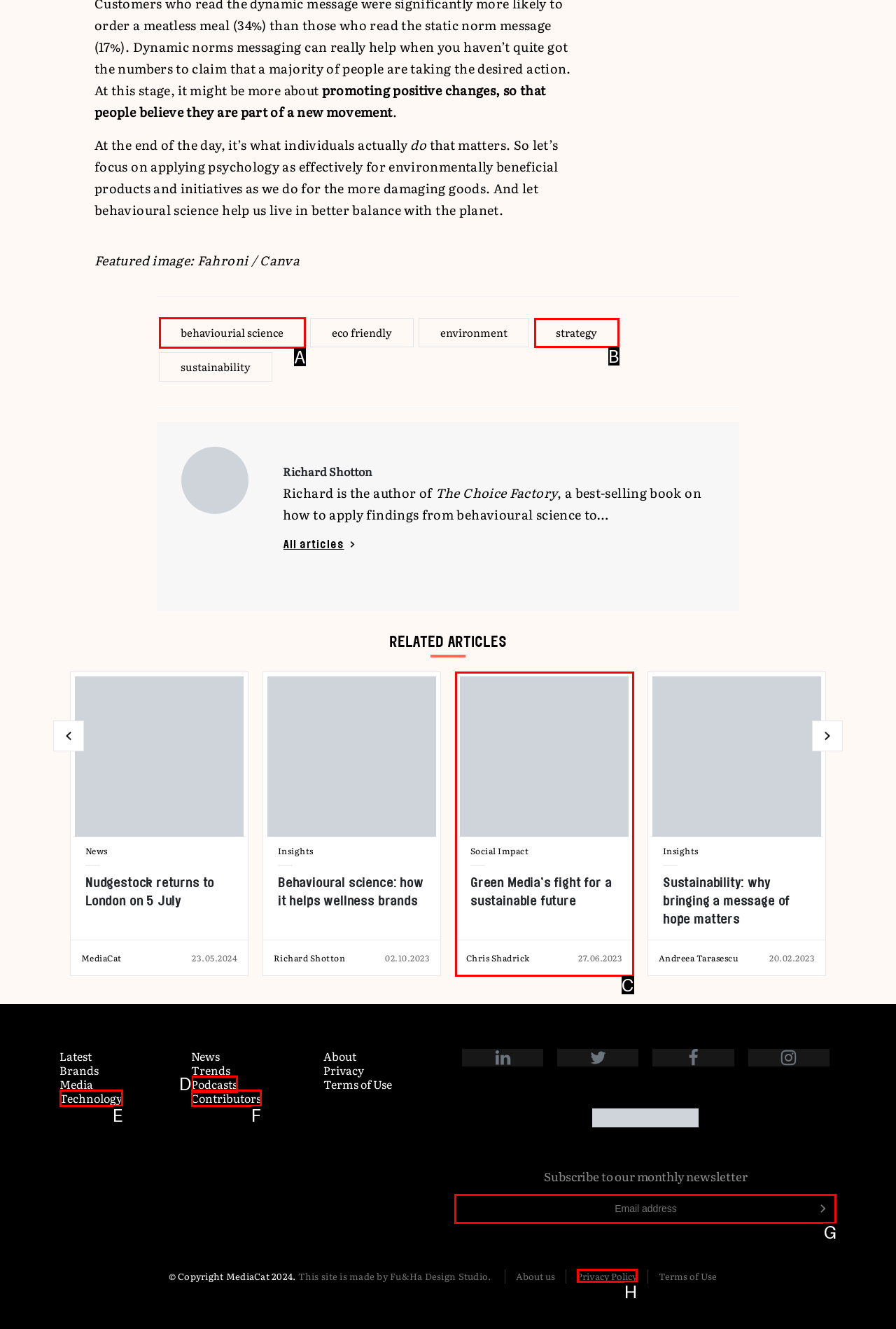Tell me which one HTML element I should click to complete the following task: Click on the 'behaviourial science' link
Answer with the option's letter from the given choices directly.

A